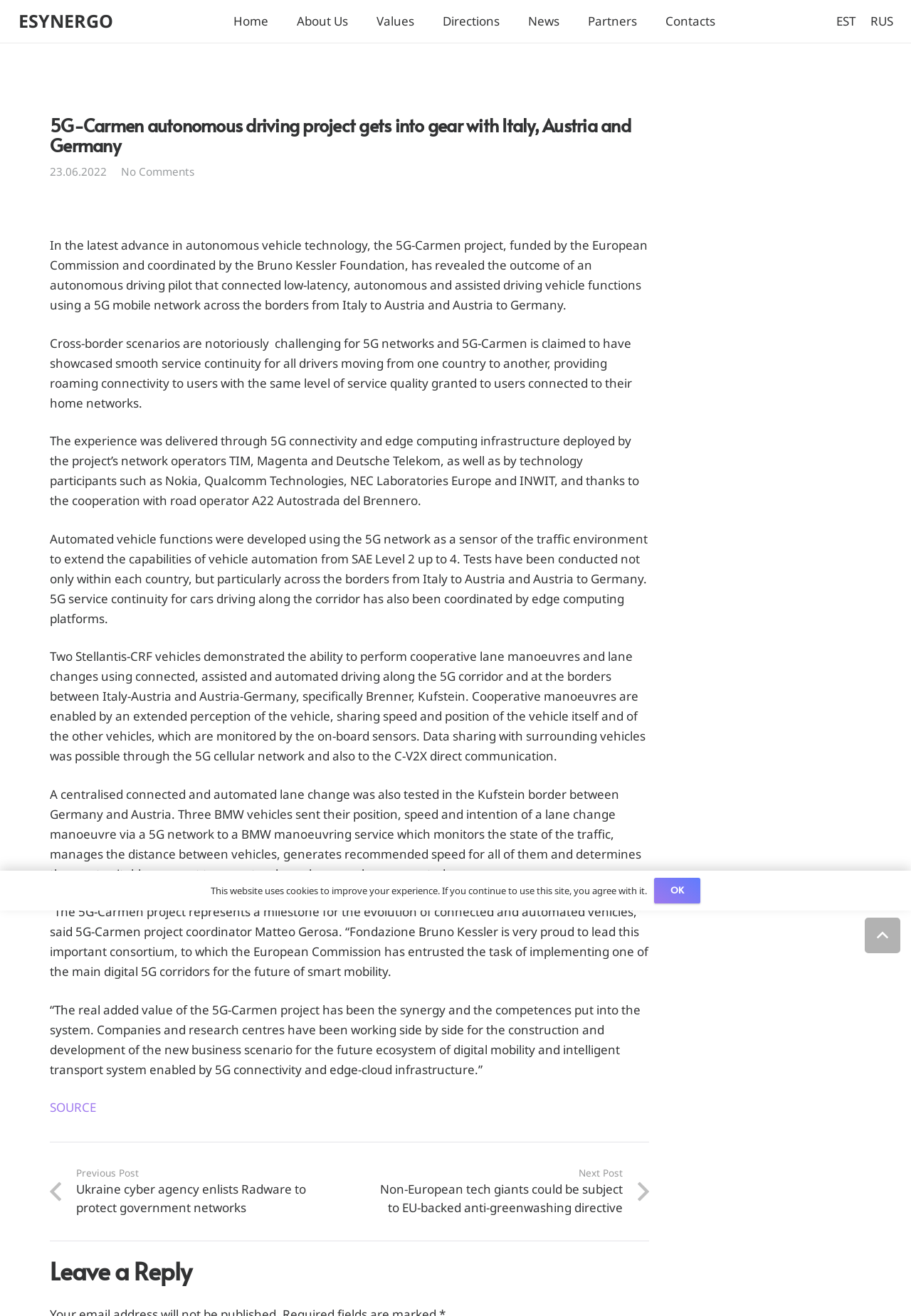Kindly respond to the following question with a single word or a brief phrase: 
What is the name of the project mentioned in the article?

5G-Carmen